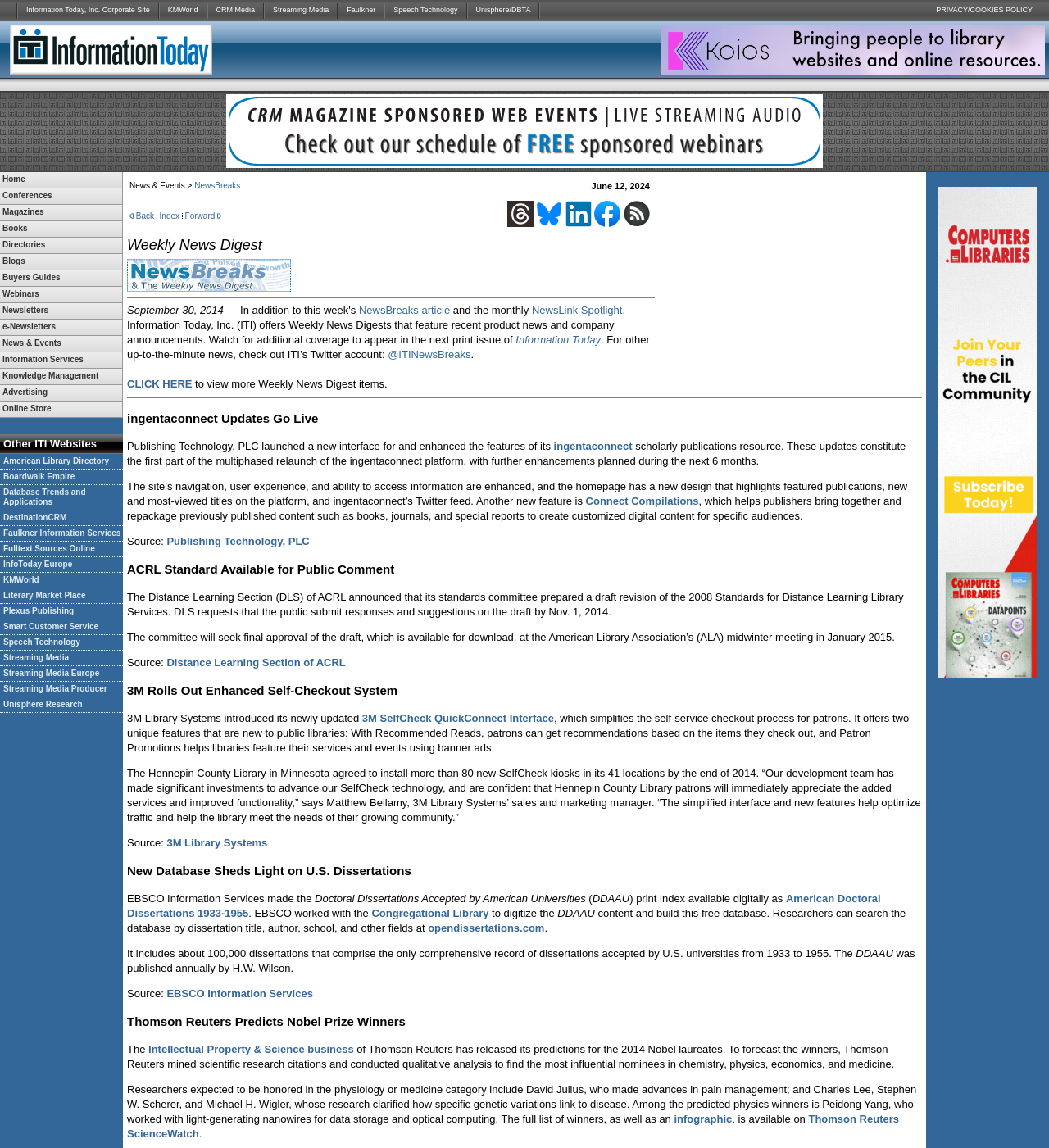Provide an in-depth caption for the contents of the webpage.

The webpage is titled "ingentaconnect Updates Go Live". At the top, there is a row of links to various corporate sites, including Information Today, Inc., KMWorld, CRM Media, Streaming Media, Faulkner, Speech Technology, and Unisphere/DBTA, each separated by a small image. To the right of these links is a "PRIVACY/COOKIES POLICY" link.

Below this row, there are three advertisements, each taking up a significant portion of the page. The first advertisement is an iframe with a link, accompanied by an image. The second advertisement is a simple link, and the third is another iframe with a link.

Underneath the advertisements, there is a long list of links to various resources, including Home, Conferences, Magazines, Books, Directories, Blogs, Buyers Guides, Webinars, Newsletters, e-Newsletters, News & Events, Information Services, Knowledge Management, Advertising, Online Store, and other ITI Websites. These links are organized into a table with multiple rows and columns.